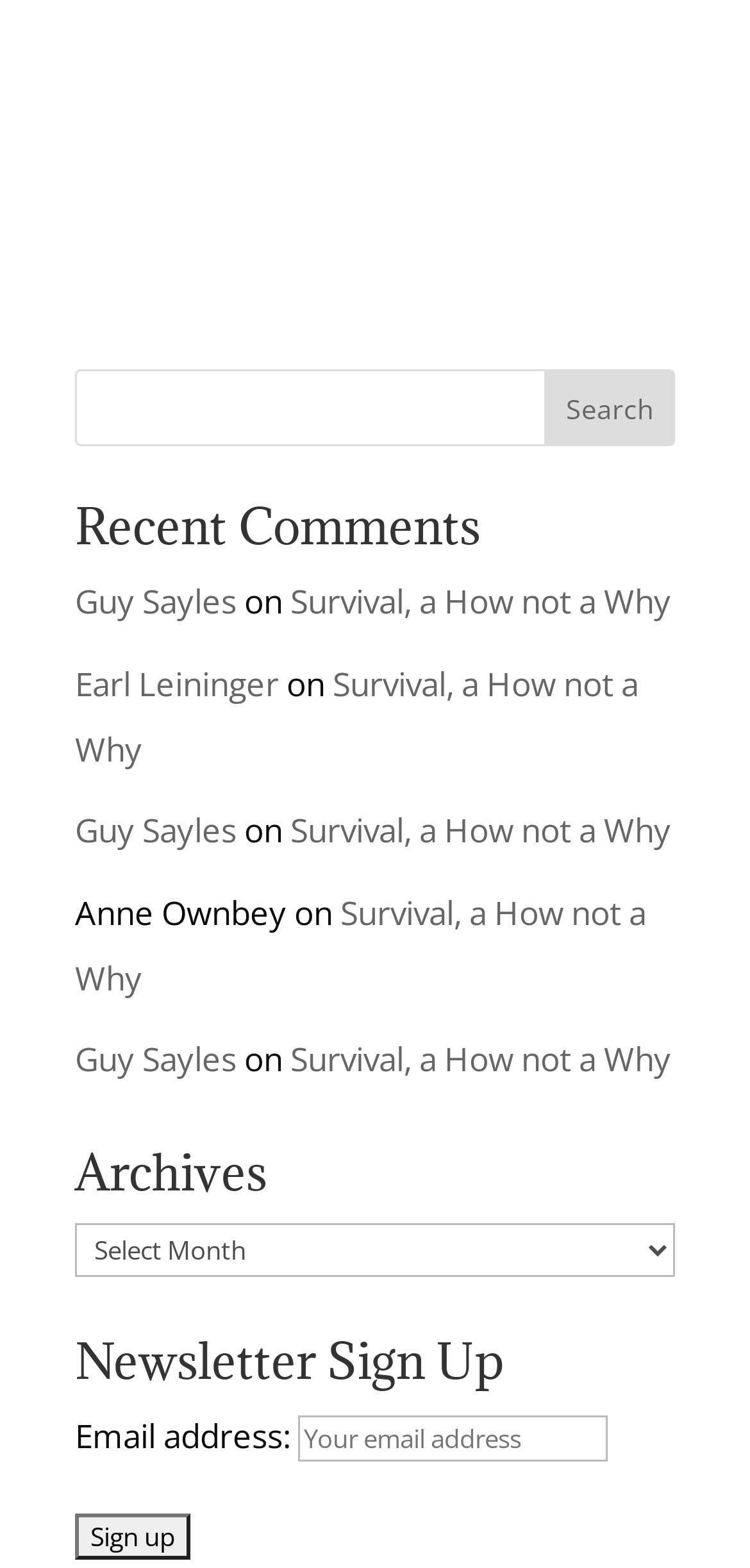What is the function of the 'Submit Comment' button?
Carefully analyze the image and provide a detailed answer to the question.

The 'Submit Comment' button is located at the top of the webpage. Its function is to allow users to submit their comments after entering them in the provided textbox.